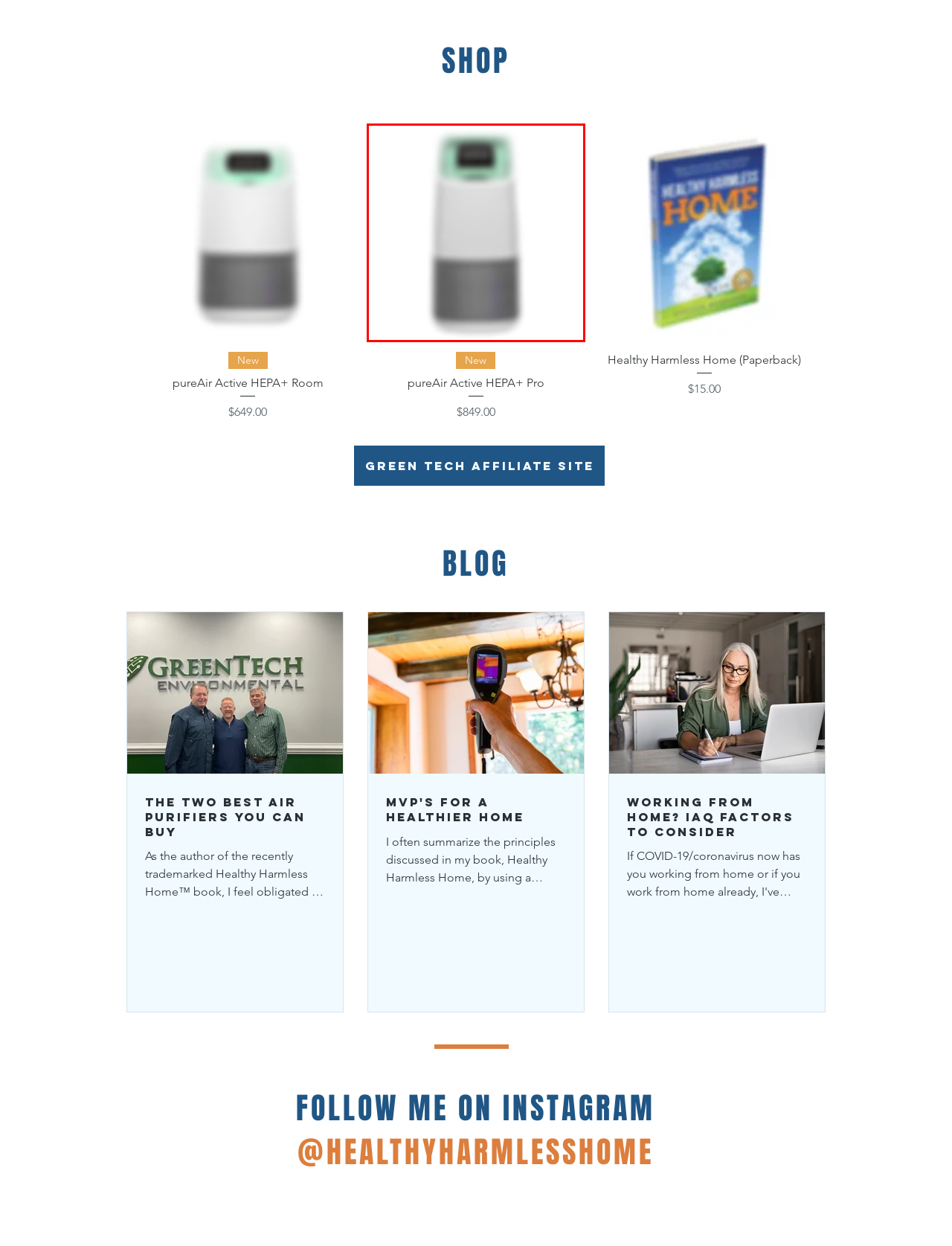Look at the screenshot of the webpage and find the element within the red bounding box. Choose the webpage description that best fits the new webpage that will appear after clicking the element. Here are the candidates:
A. Best Living Systems, LLC Shopping Cart
B. Working From Home? IAQ Factors To Consider
C. pureAir Active HEPA+ Room | Steven Hergott
D. The Two Best Air Purifiers You Can Buy
E. pureAir Active HEPA+ Pro | Steven Hergott
F. Cart Page | Steven Hergott
G. MVP'S for a Healthier Home
H. Healthy Harmless Home (Paperback) | Steven Hergott

E